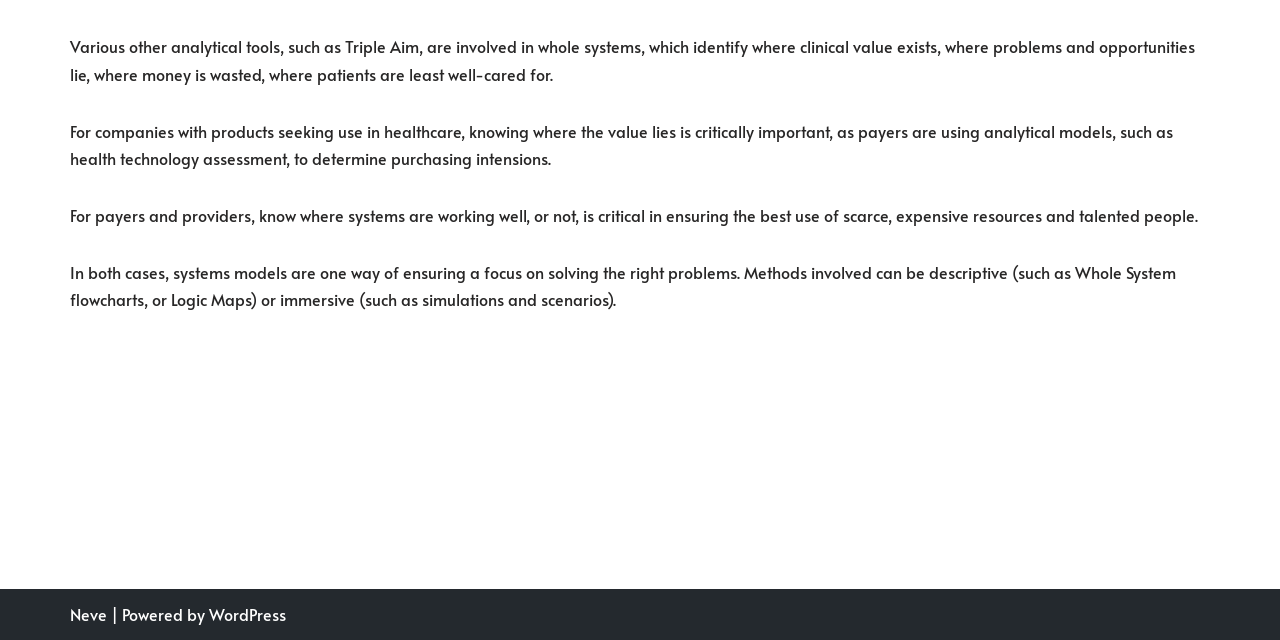Find the bounding box coordinates corresponding to the UI element with the description: "WordPress". The coordinates should be formatted as [left, top, right, bottom], with values as floats between 0 and 1.

[0.163, 0.942, 0.223, 0.976]